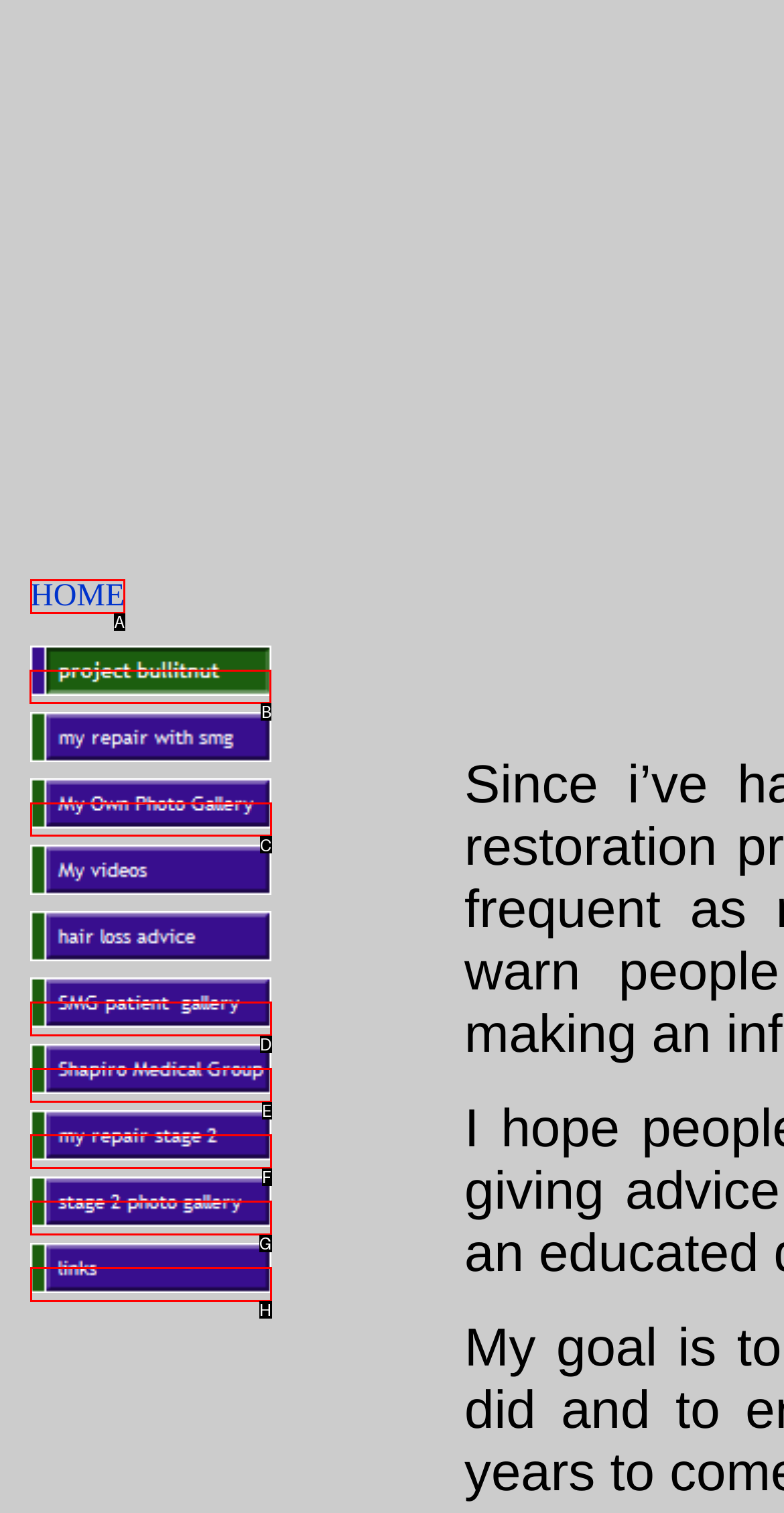Select the HTML element that needs to be clicked to carry out the task: Visit project bullitnut
Provide the letter of the correct option.

B